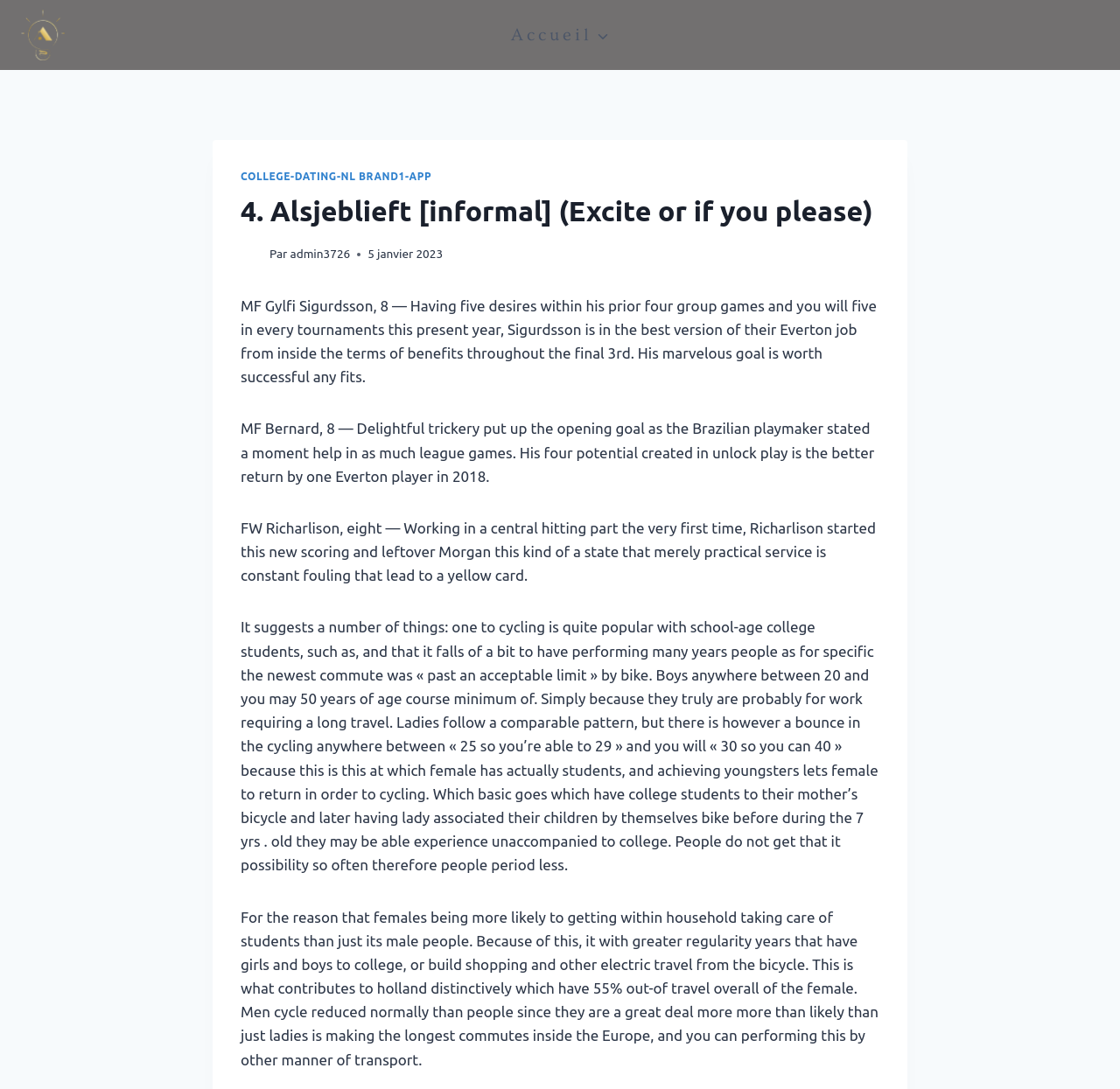Predict the bounding box coordinates of the UI element that matches this description: "college-dating-nl BRAND1-app". The coordinates should be in the format [left, top, right, bottom] with each value between 0 and 1.

[0.215, 0.157, 0.385, 0.167]